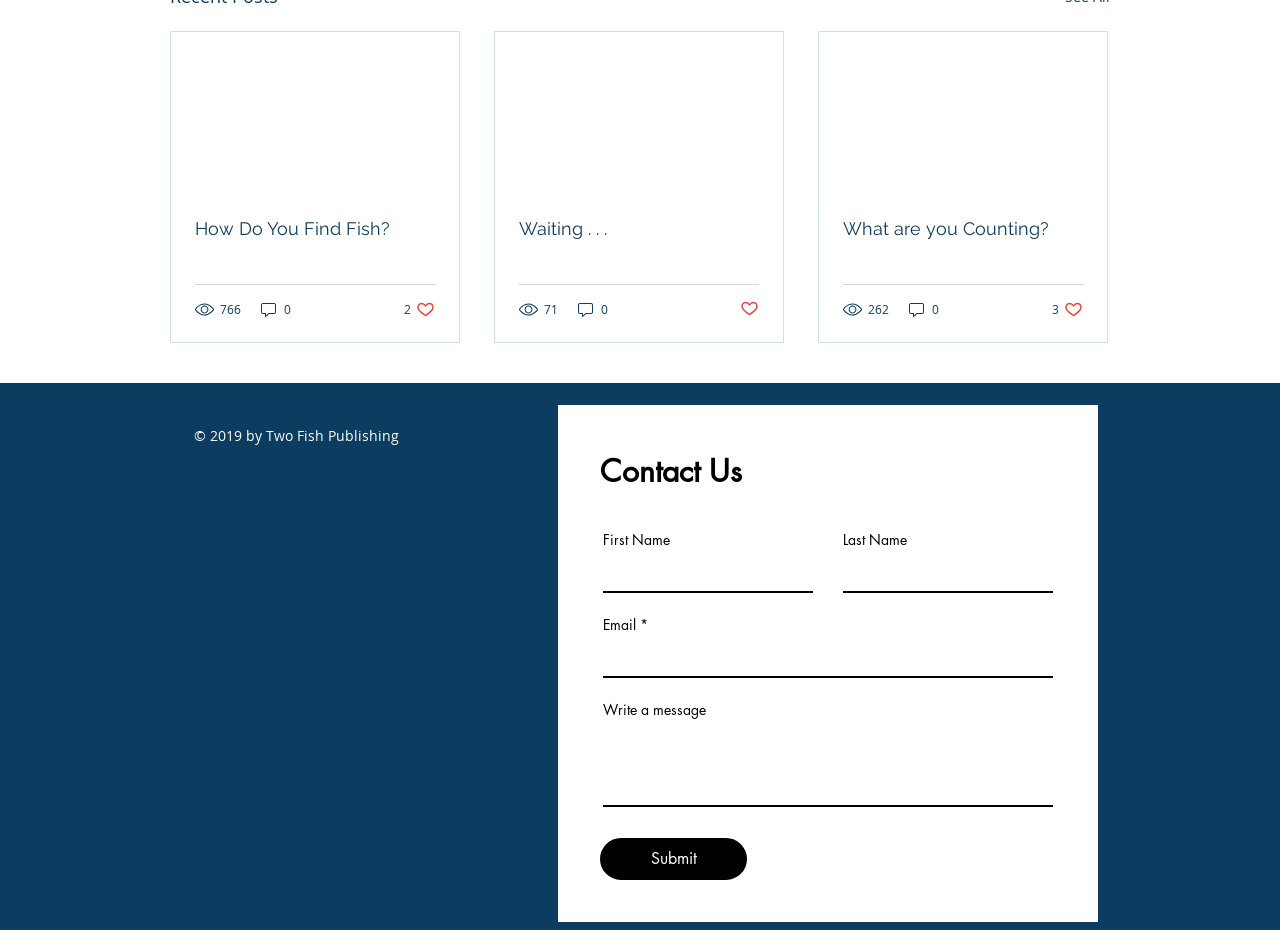What social media platforms are available in the Social Bar?
Give a detailed and exhaustive answer to the question.

I found a list element with the text 'Social Bar' and the bounding box coordinates [0.794, 0.46, 0.864, 0.484]. Within this list, I identified link elements with the texts 'Twitter Clean' and 'White Google+ Icon'. These links indicate that the social media platforms available in the Social Bar are Twitter and Google+.